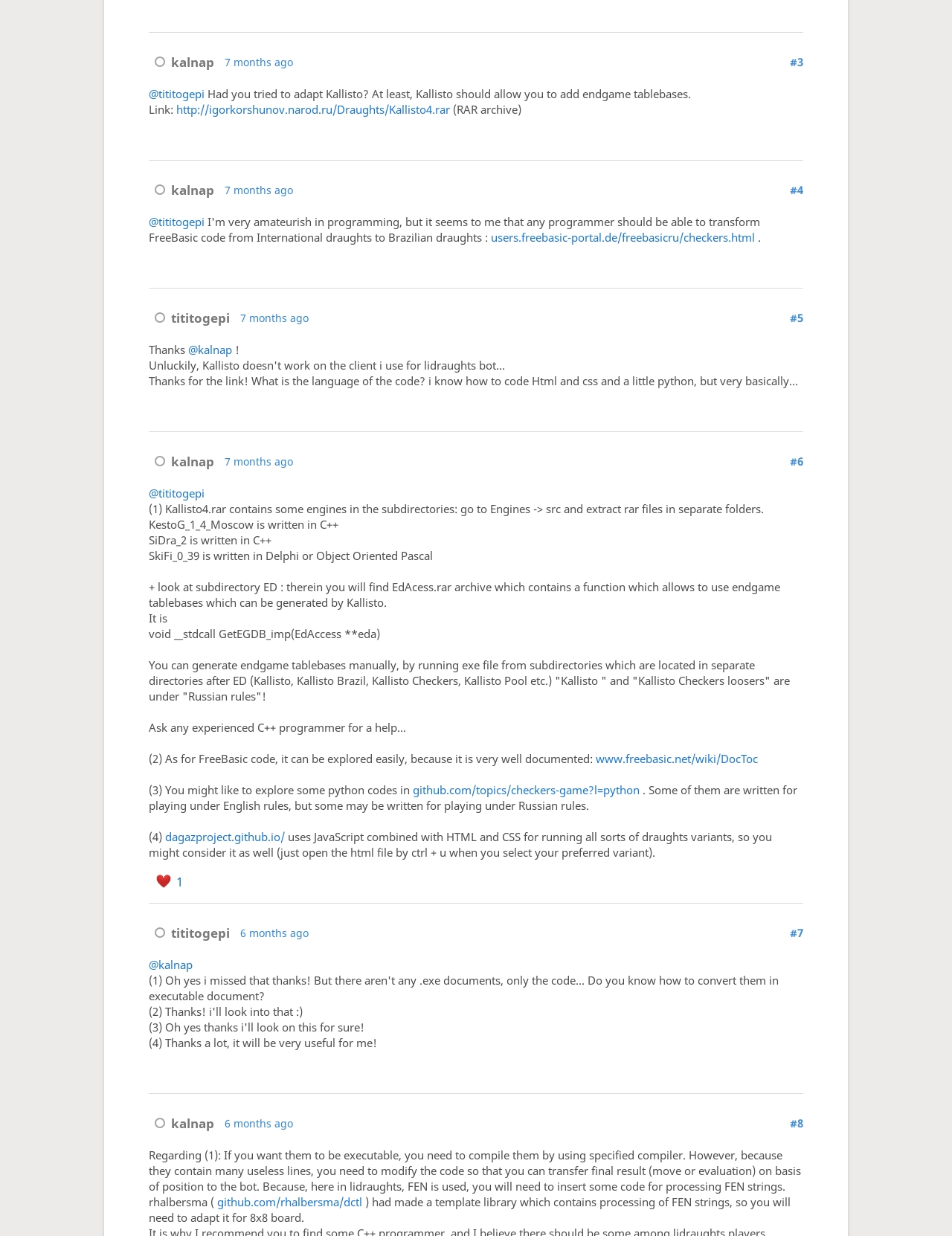Determine the bounding box coordinates in the format (top-left x, top-left y, bottom-right x, bottom-right y). Ensure all values are floating point numbers between 0 and 1. Identify the bounding box of the UI element described by: 6 months ago

[0.253, 0.1, 0.325, 0.112]